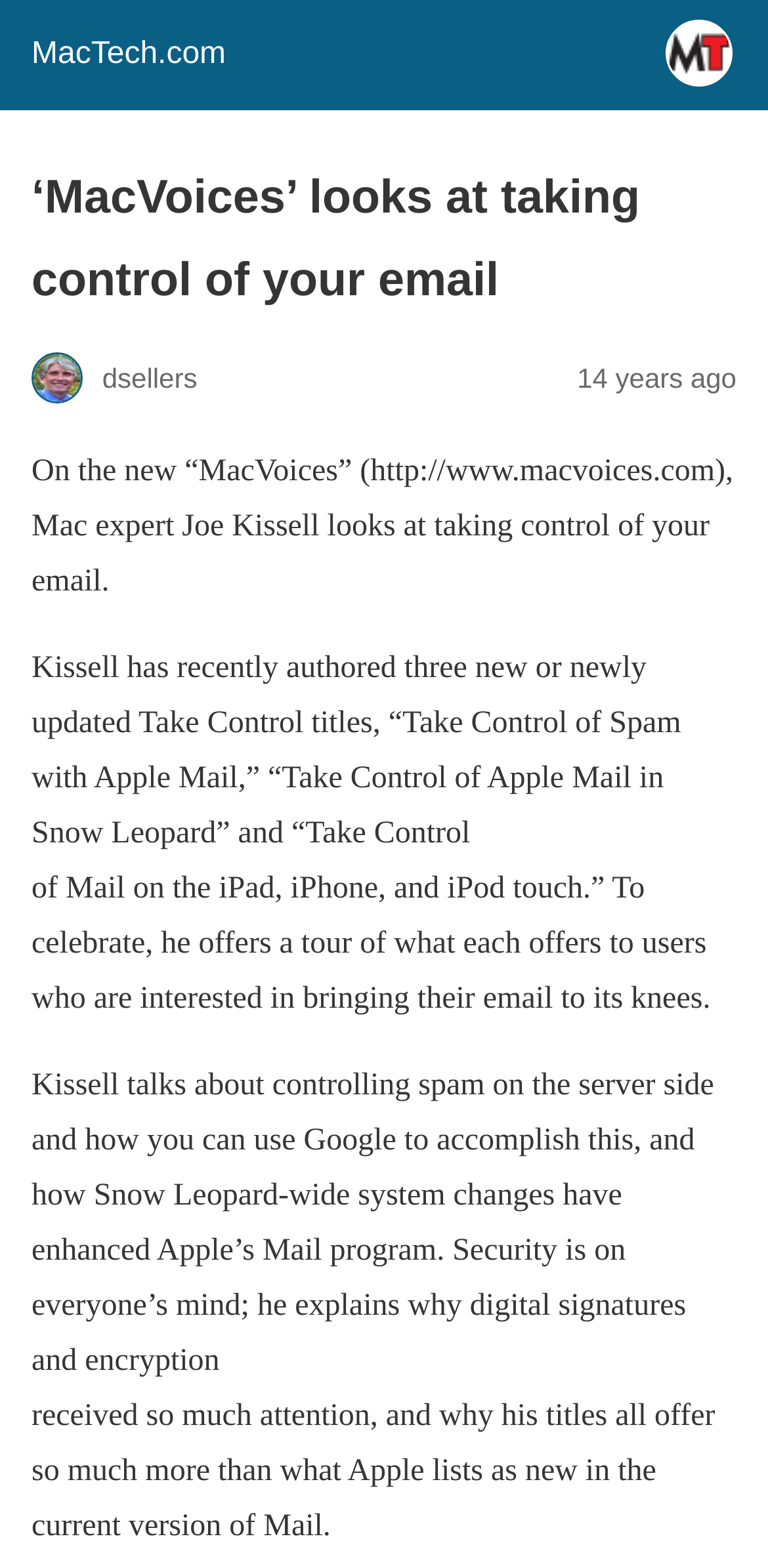How many Take Control titles has Joe Kissell authored?
Answer the question with as much detail as possible.

According to the text, Joe Kissell has recently authored three new or newly updated Take Control titles, which are 'Take Control of Spam with Apple Mail', 'Take Control of Apple Mail in Snow Leopard', and 'Take Control of Mail on the iPad, iPhone, and iPod touch'.